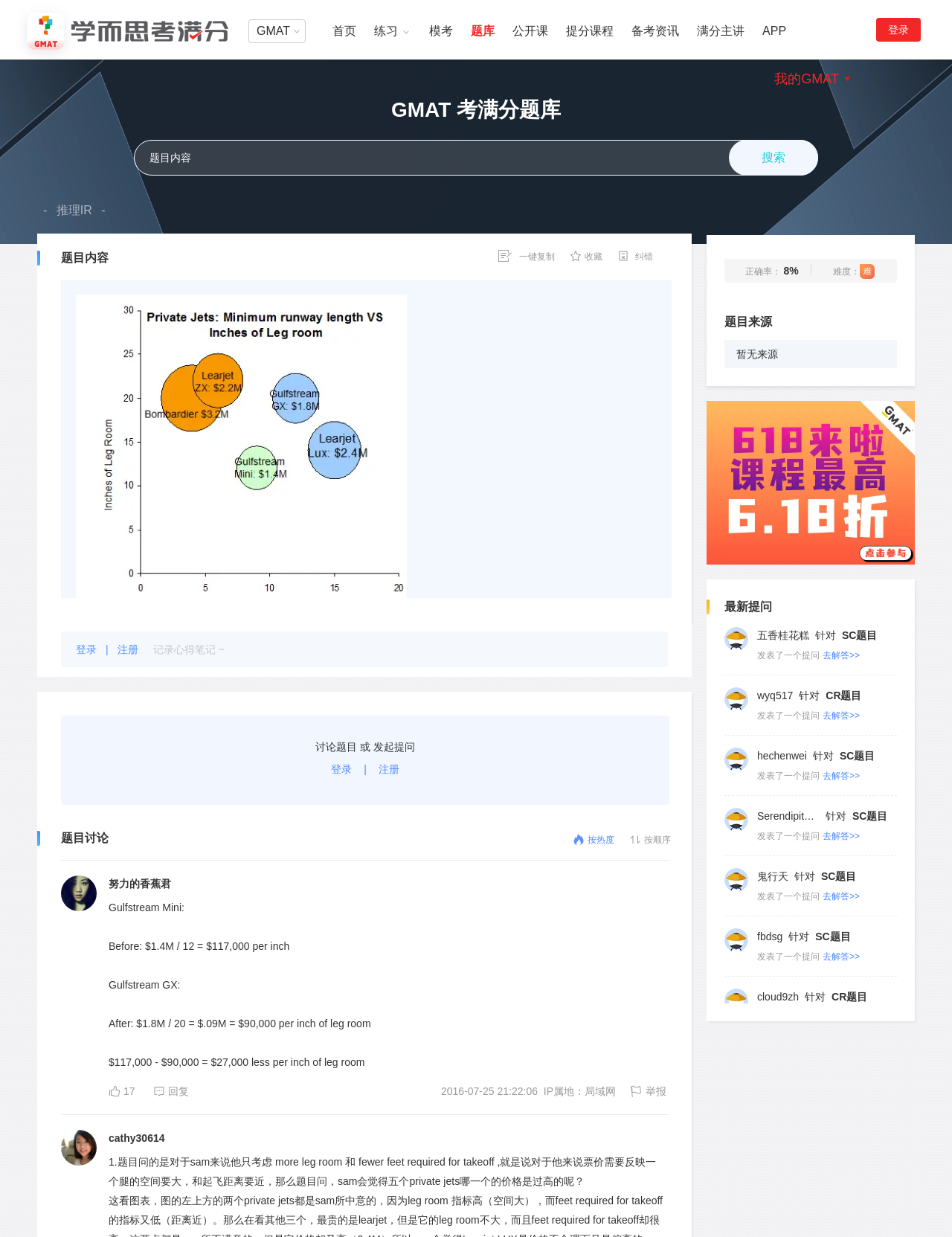Determine the bounding box coordinates of the clickable region to carry out the instruction: "Visit Michael A. Hess's homepage".

None